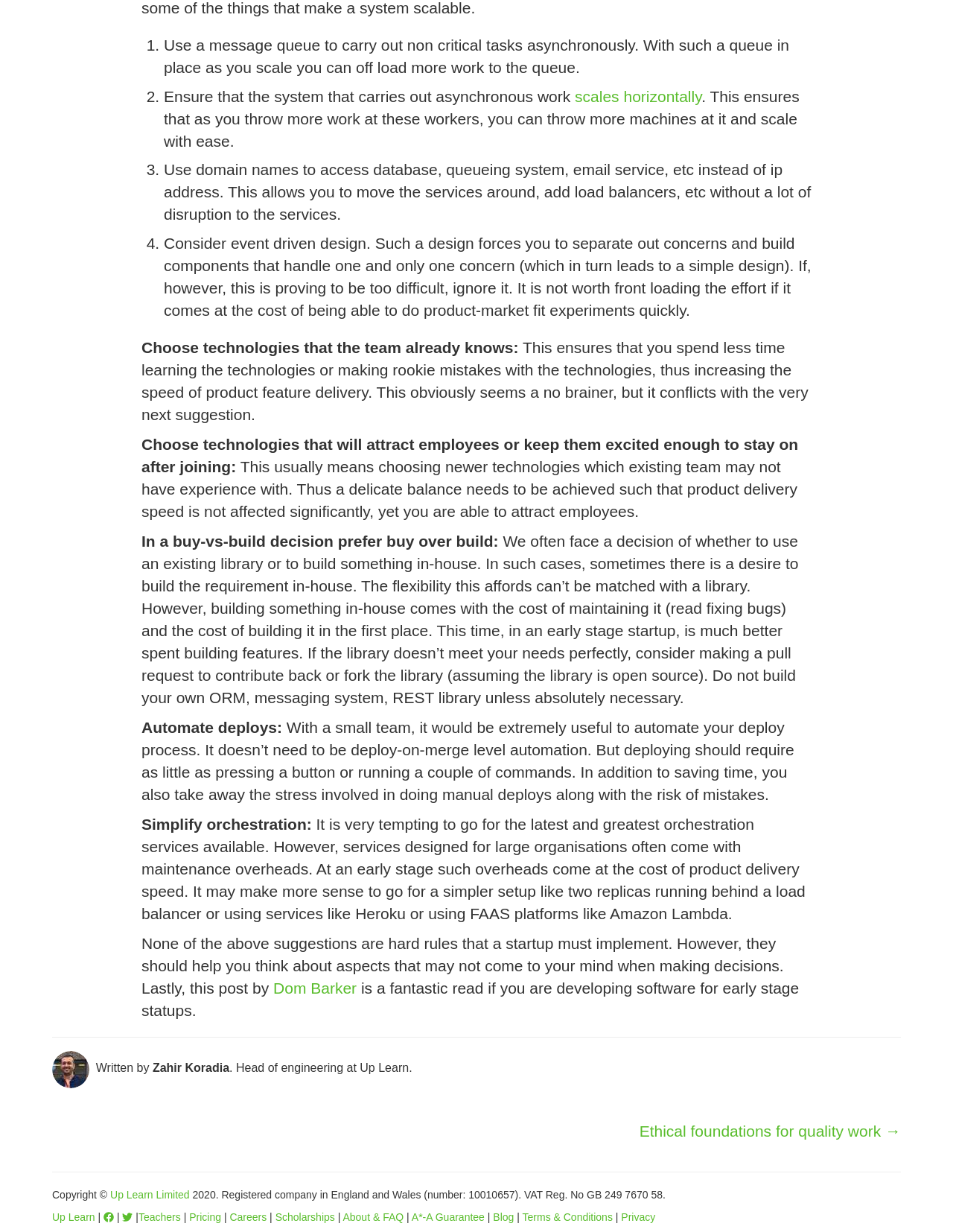Provide the bounding box coordinates of the area you need to click to execute the following instruction: "Visit the blog".

[0.517, 0.983, 0.542, 0.993]